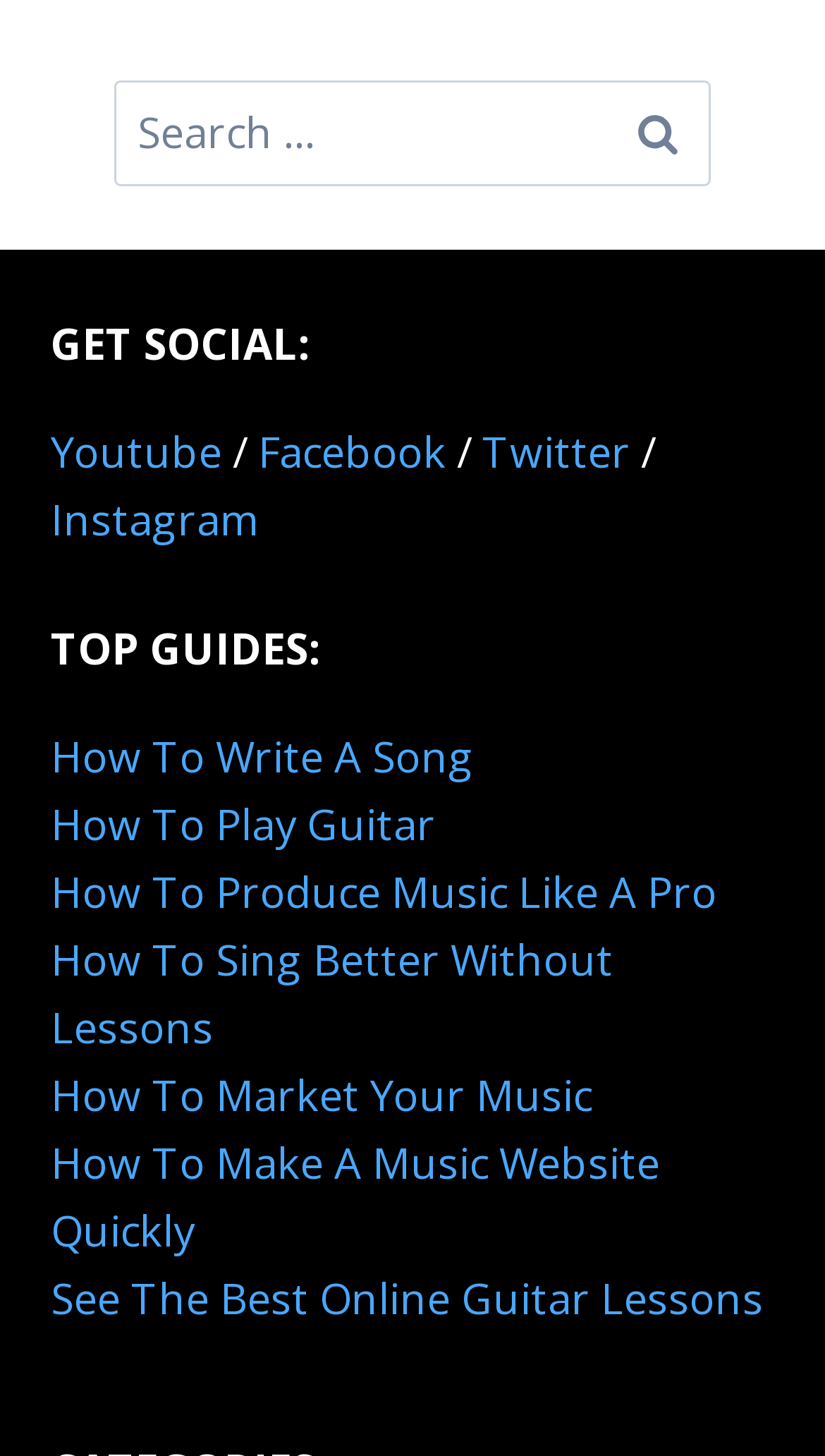Please identify the bounding box coordinates of the clickable region that I should interact with to perform the following instruction: "Check out the Facebook page". The coordinates should be expressed as four float numbers between 0 and 1, i.e., [left, top, right, bottom].

[0.313, 0.291, 0.541, 0.33]